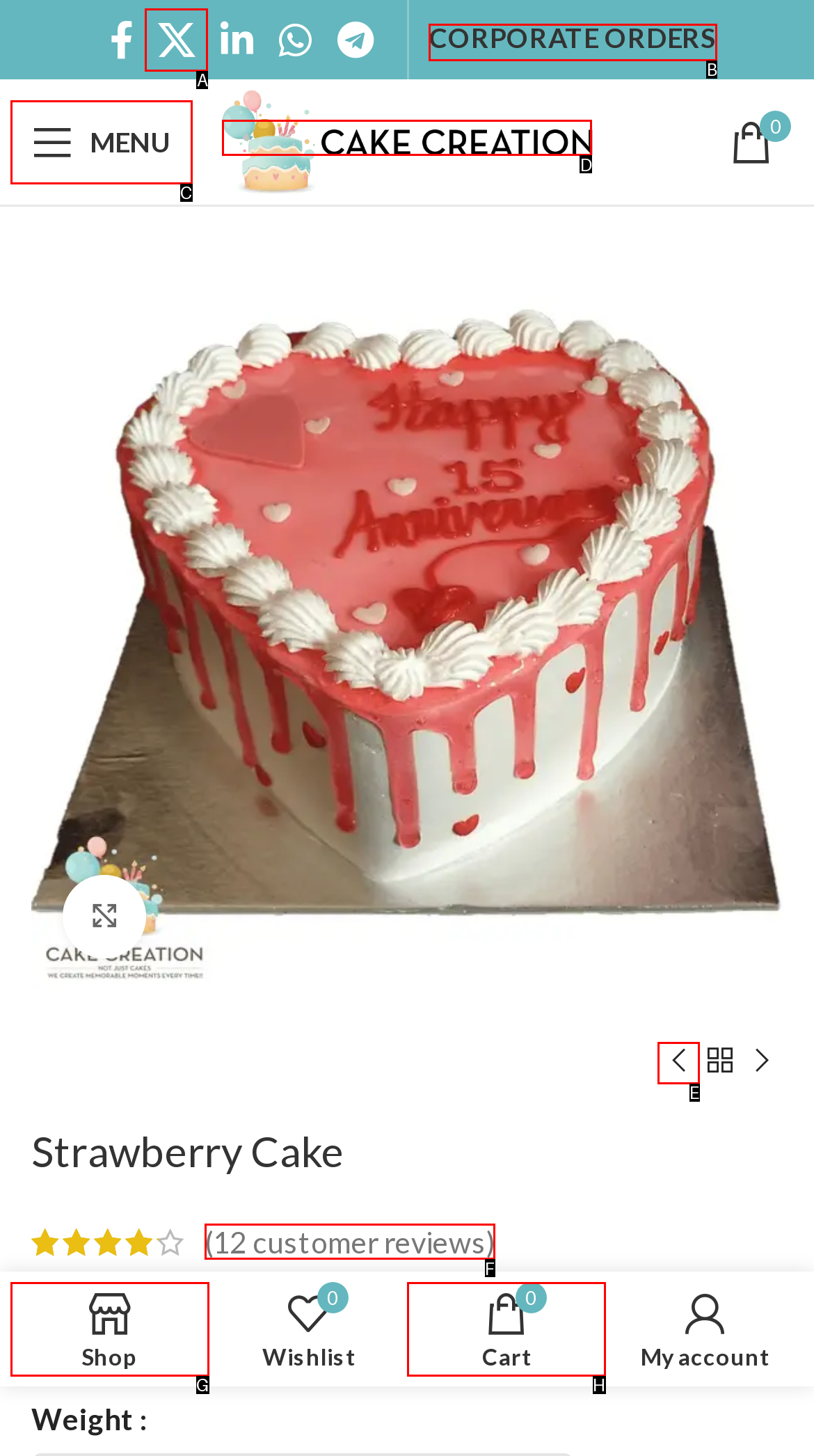Determine which option matches the description: Menu. Answer using the letter of the option.

C